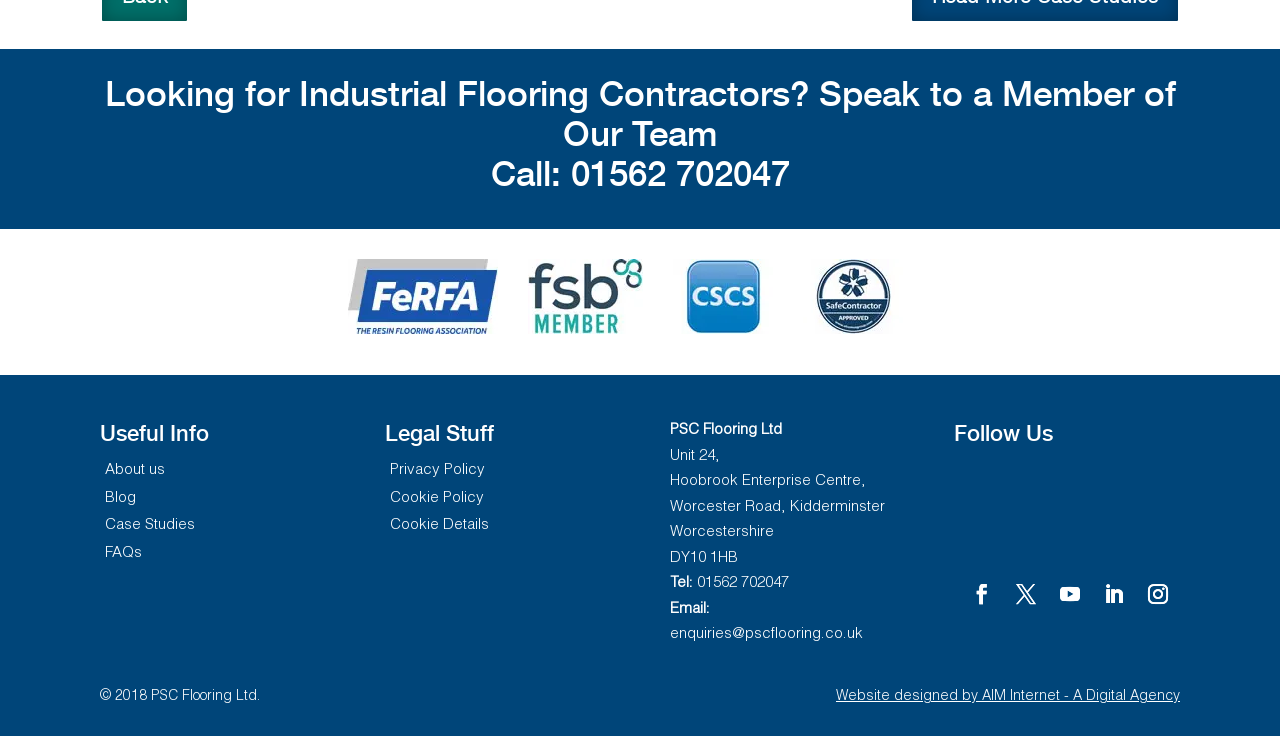Specify the bounding box coordinates of the area that needs to be clicked to achieve the following instruction: "Send an email to enquiries@pscflooring.co.uk".

[0.523, 0.852, 0.674, 0.872]